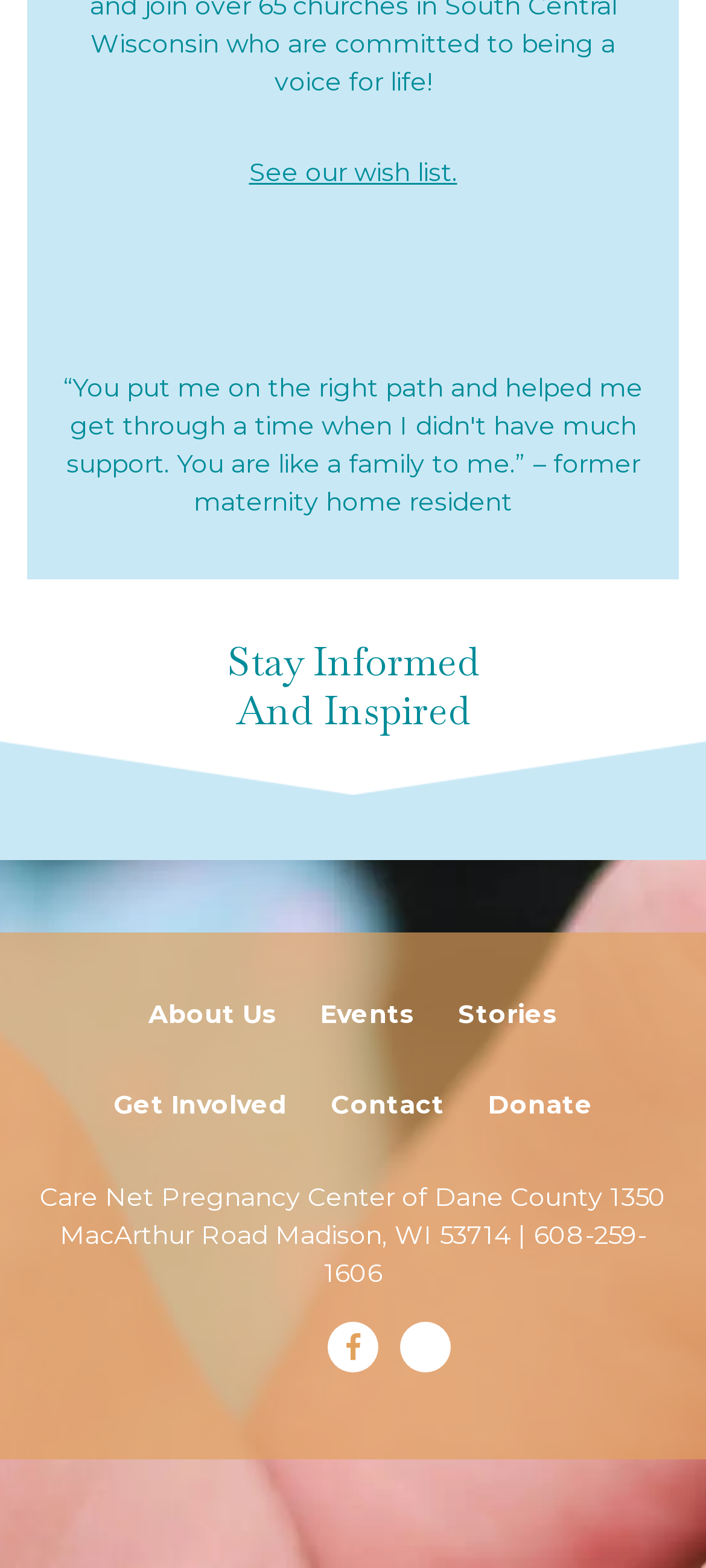Determine the bounding box coordinates in the format (top-left x, top-left y, bottom-right x, bottom-right y). Ensure all values are floating point numbers between 0 and 1. Identify the bounding box of the UI element described by: About Us

[0.21, 0.588, 0.392, 0.608]